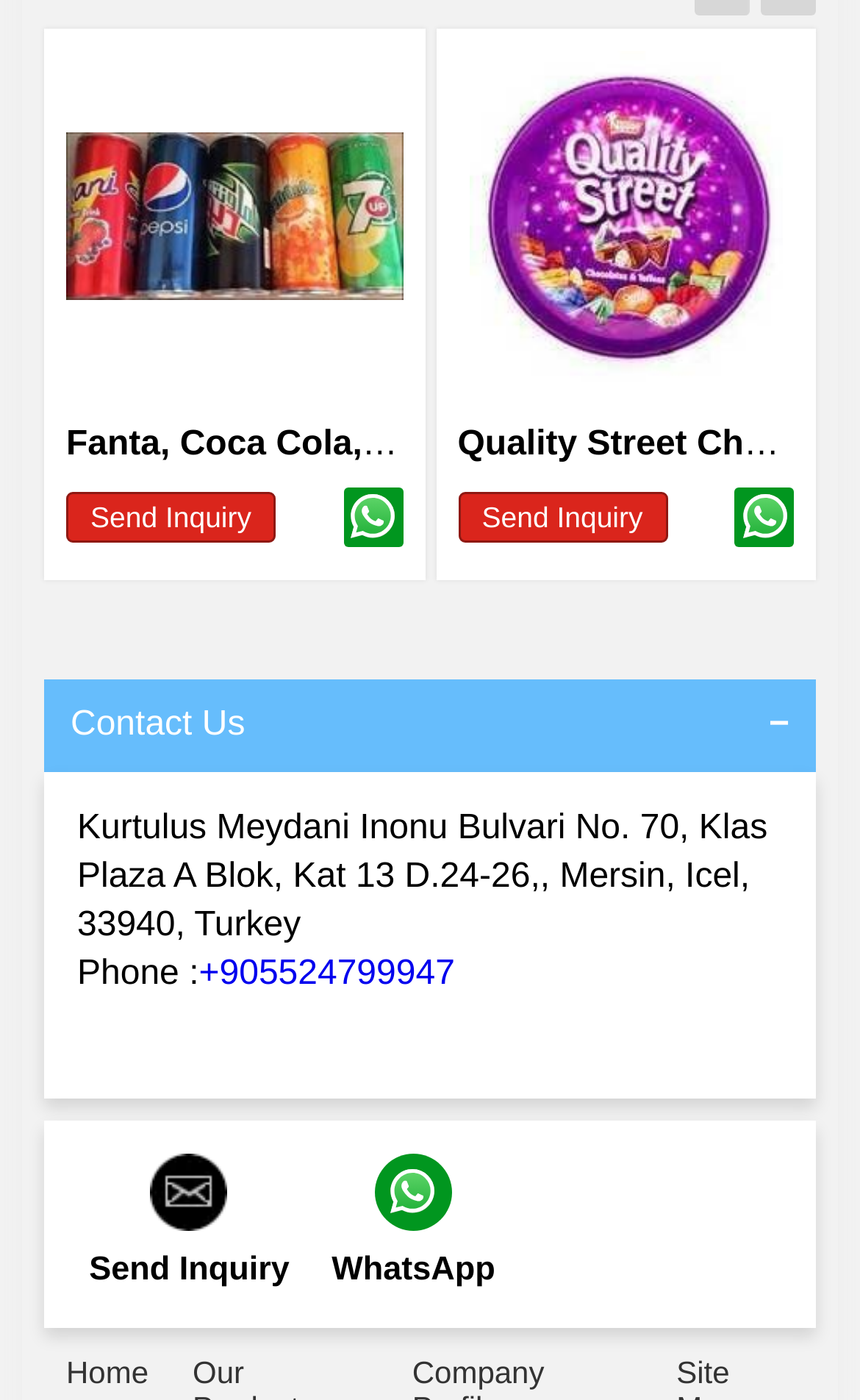Analyze the image and deliver a detailed answer to the question: What is the brand of chocolates shown?

I found the brand of chocolates by looking at the image and its corresponding link, which is labeled 'Quality Street Chocolates'.